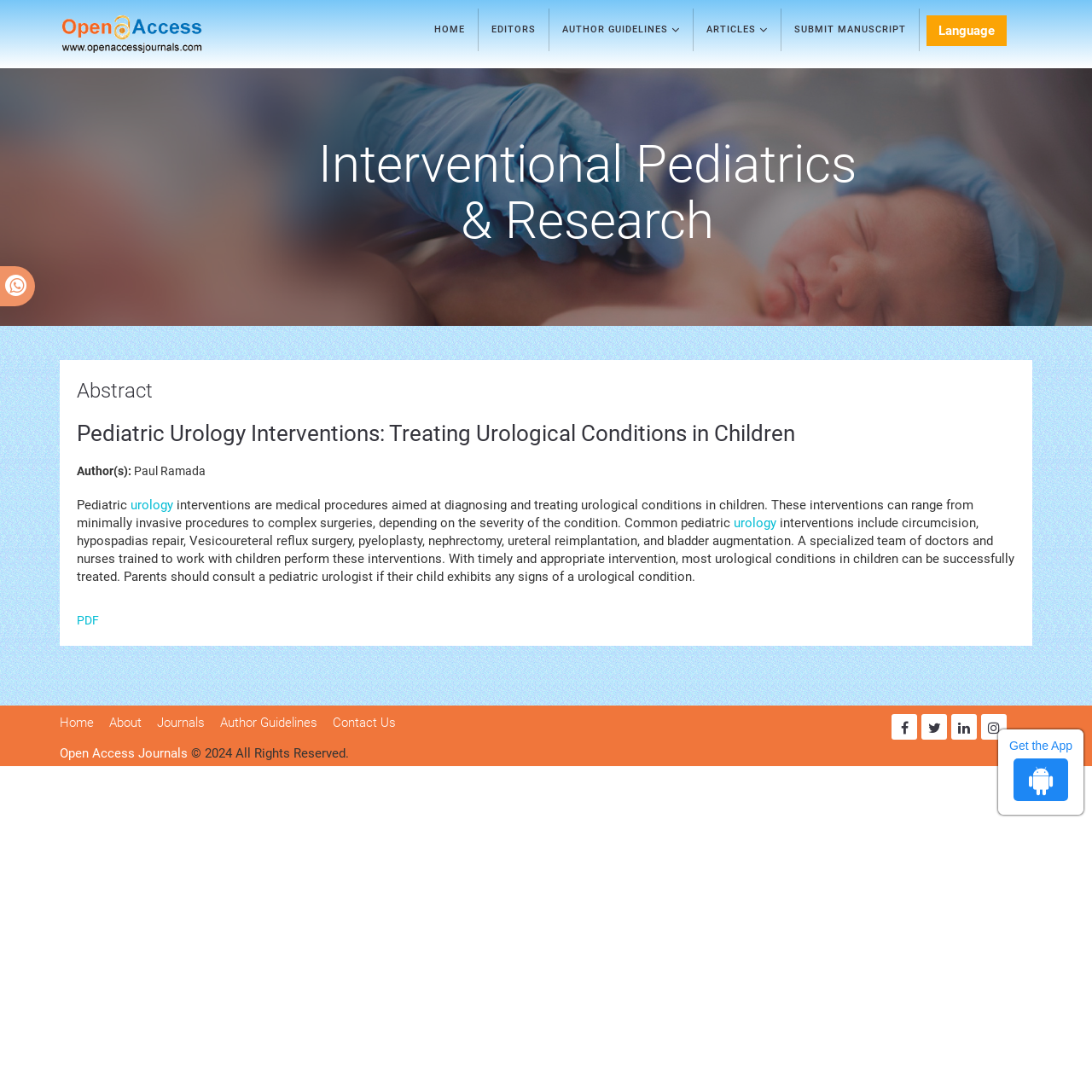What is the language of the webpage?
Using the visual information, answer the question in a single word or phrase.

Not specified